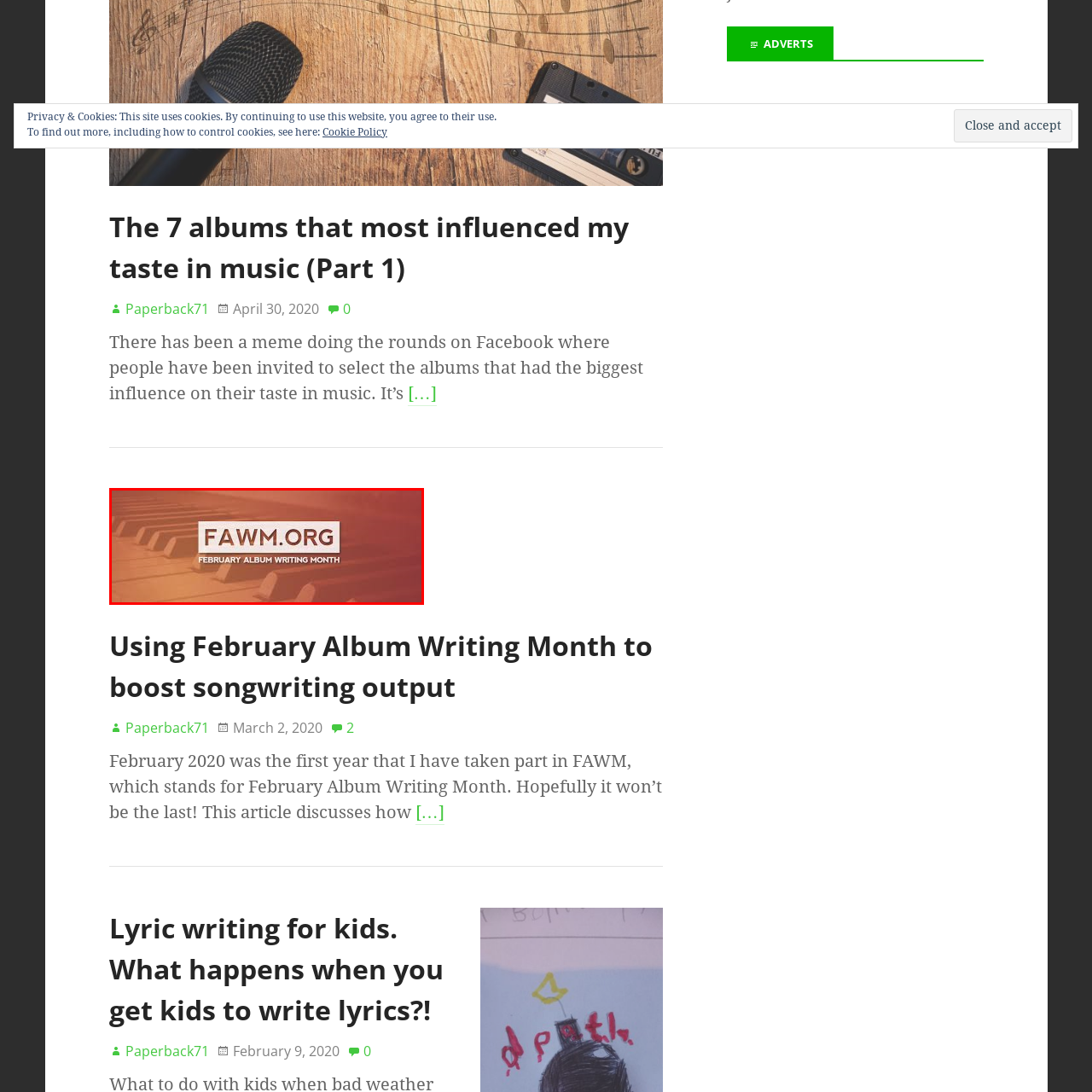Look at the area within the red bounding box, provide a one-word or phrase response to the following question: What do the warm colors in the aesthetic likely symbolize?

Creativity and inspiration